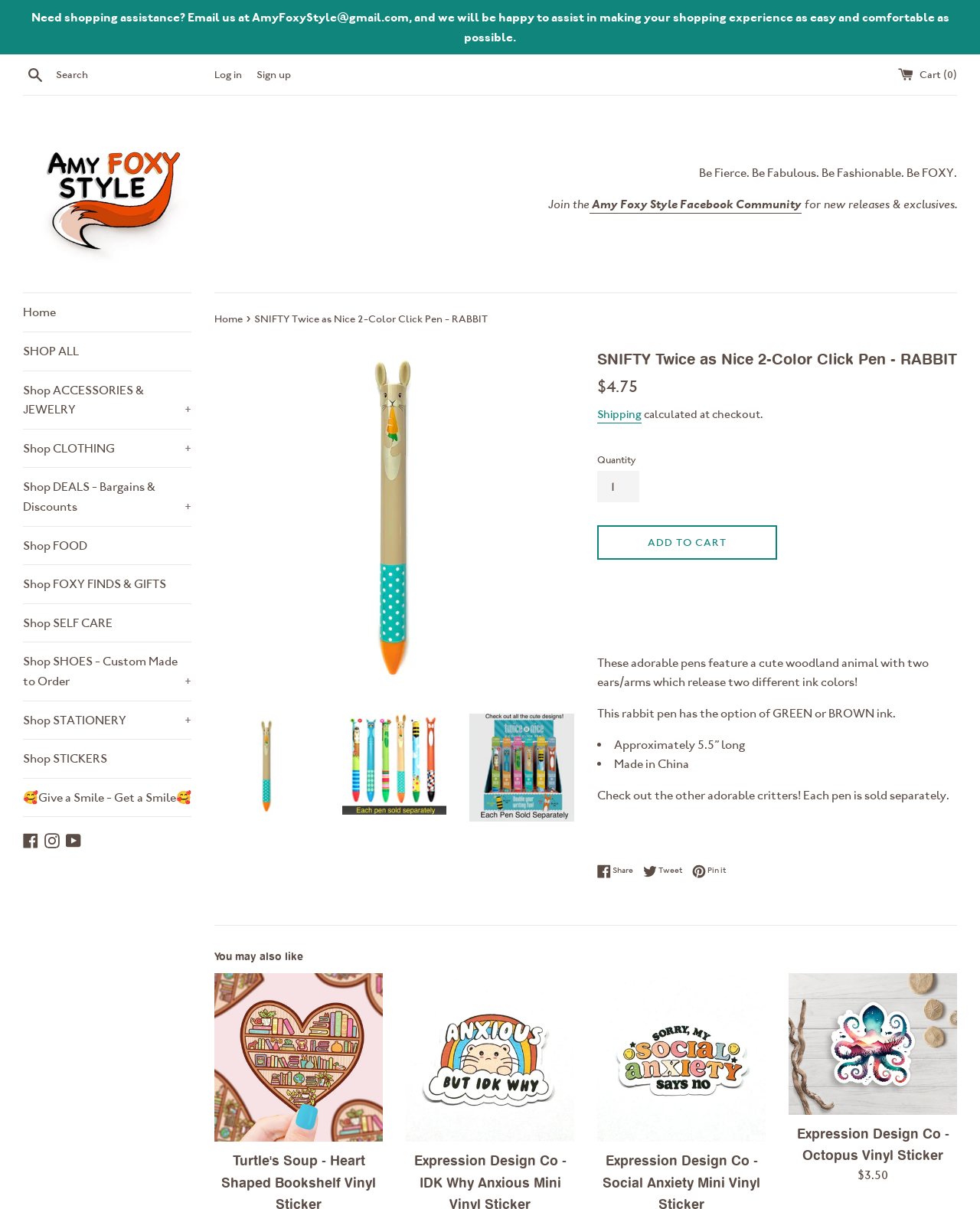What are the two ink color options for the rabbit pen?
Using the image, respond with a single word or phrase.

GREEN or BROWN